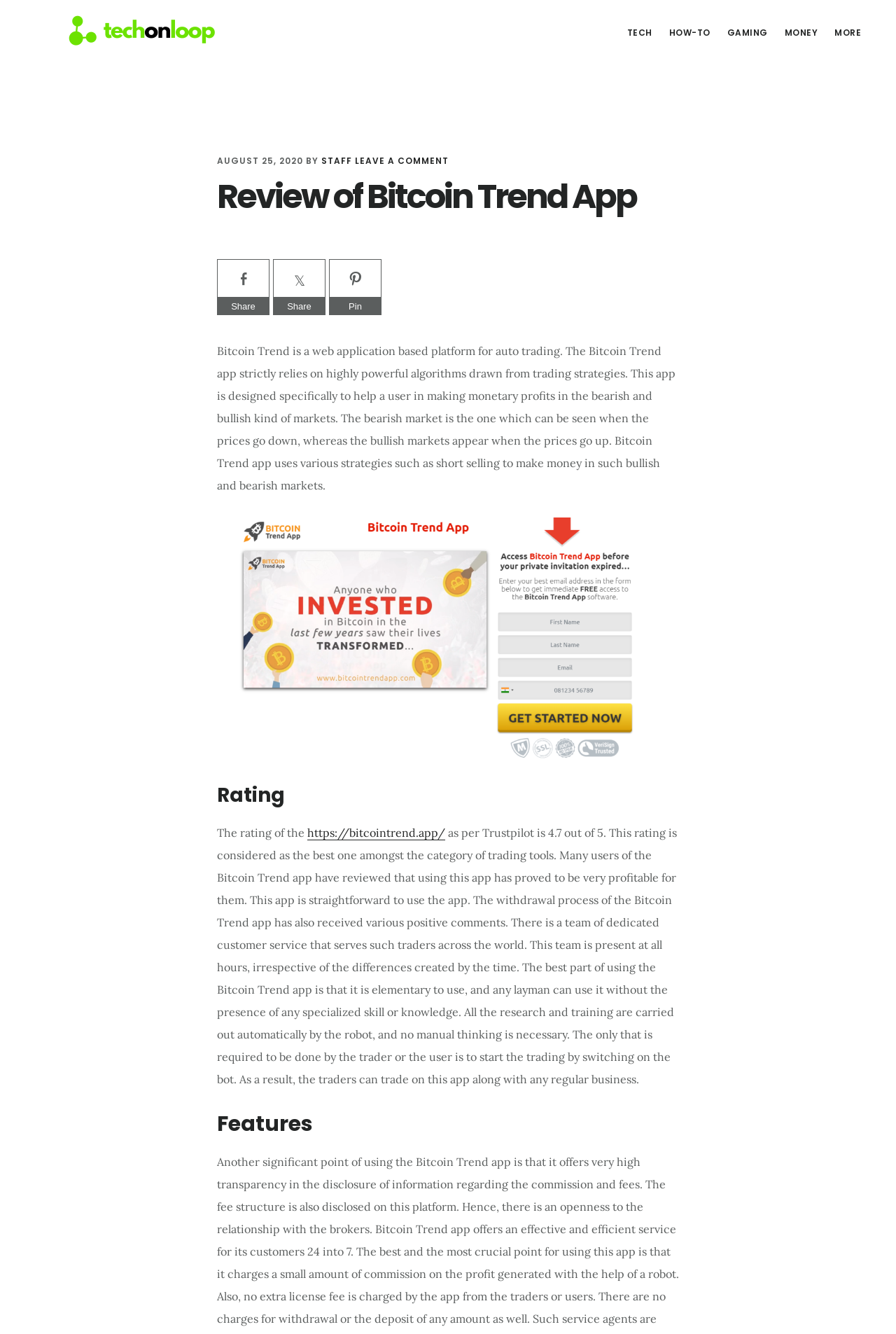What is required to start trading on the Bitcoin Trend app?
Answer the question with a single word or phrase by looking at the picture.

Switching on the bot